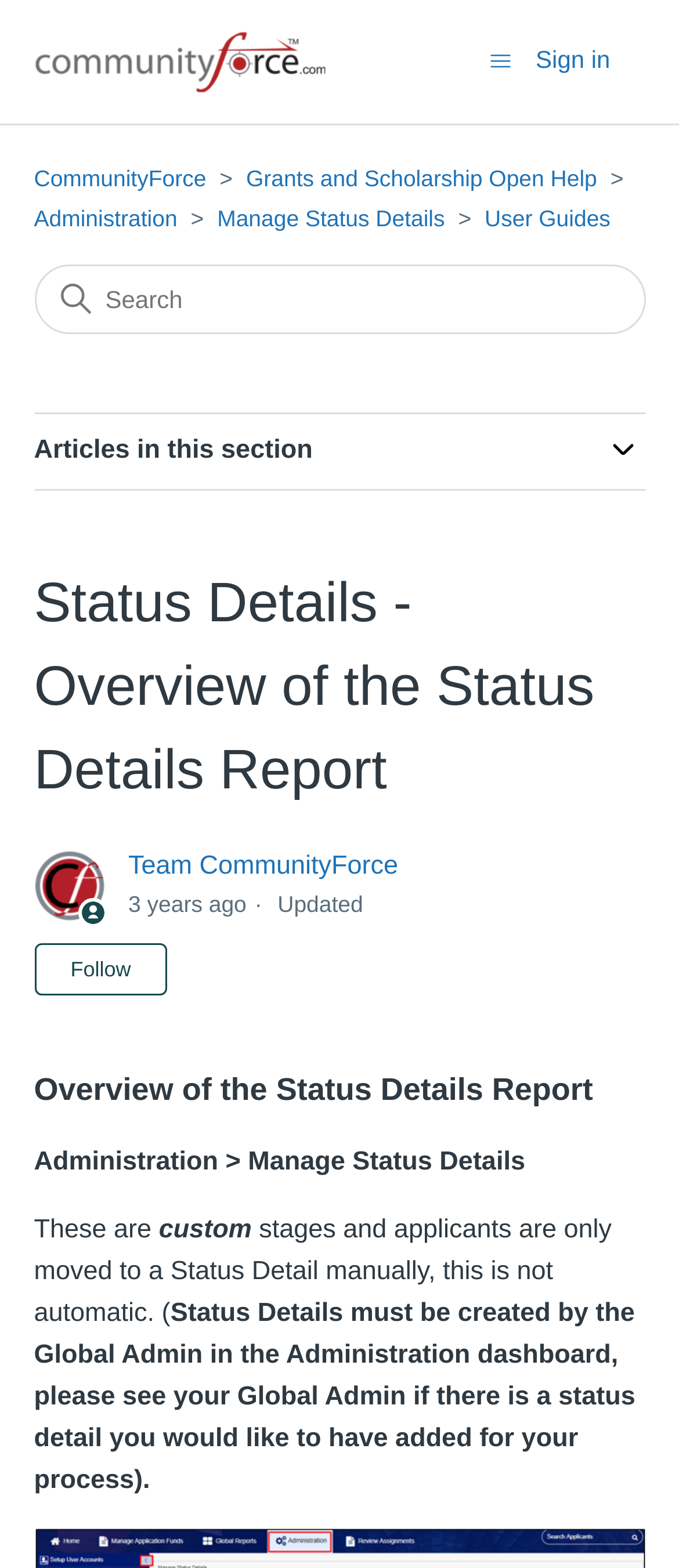From the element description: "Sign in", extract the bounding box coordinates of the UI element. The coordinates should be expressed as four float numbers between 0 and 1, in the order [left, top, right, bottom].

[0.789, 0.027, 0.95, 0.05]